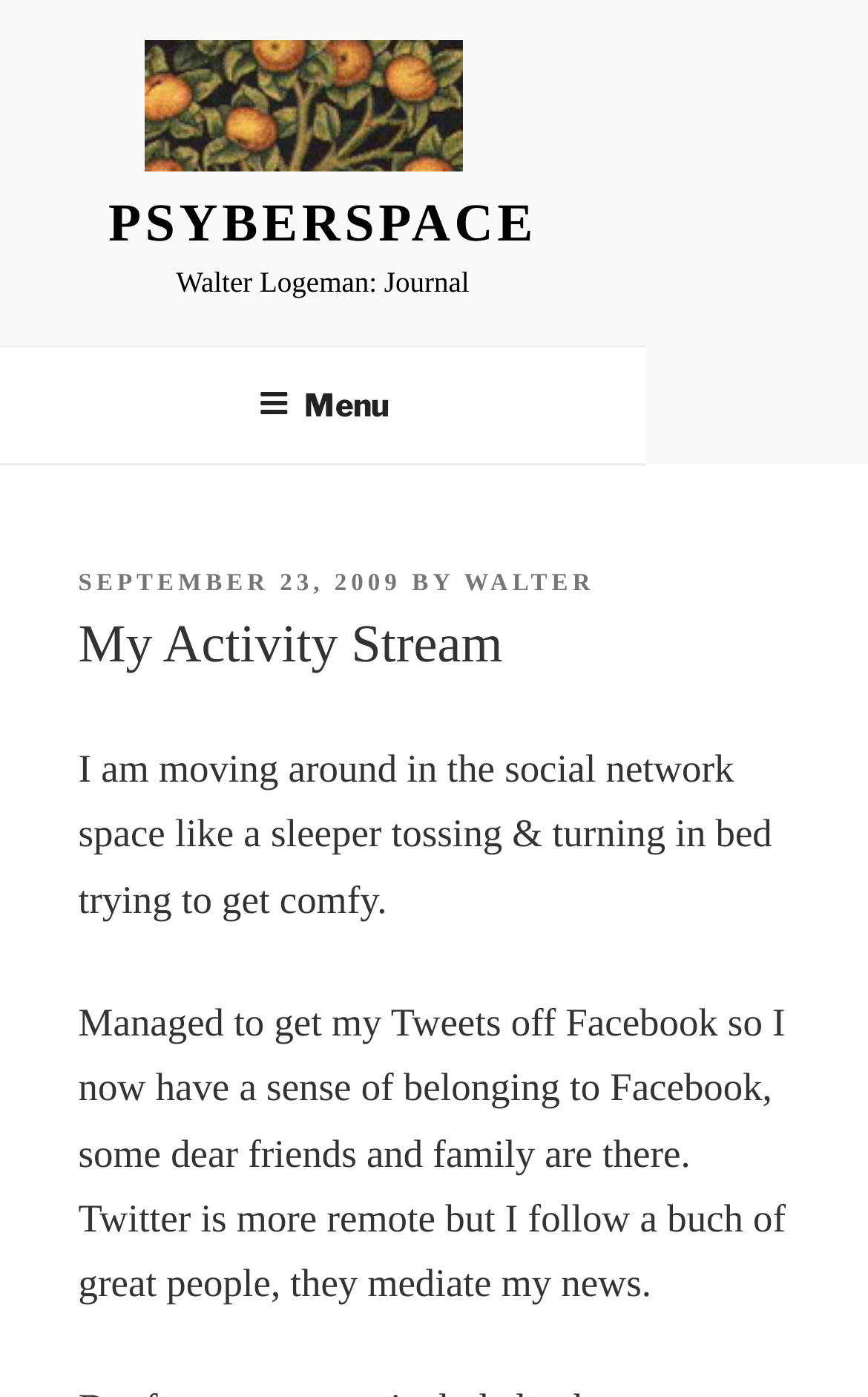What is the name of the social network mentioned in the journal entry?
Please use the visual content to give a single word or phrase answer.

Facebook